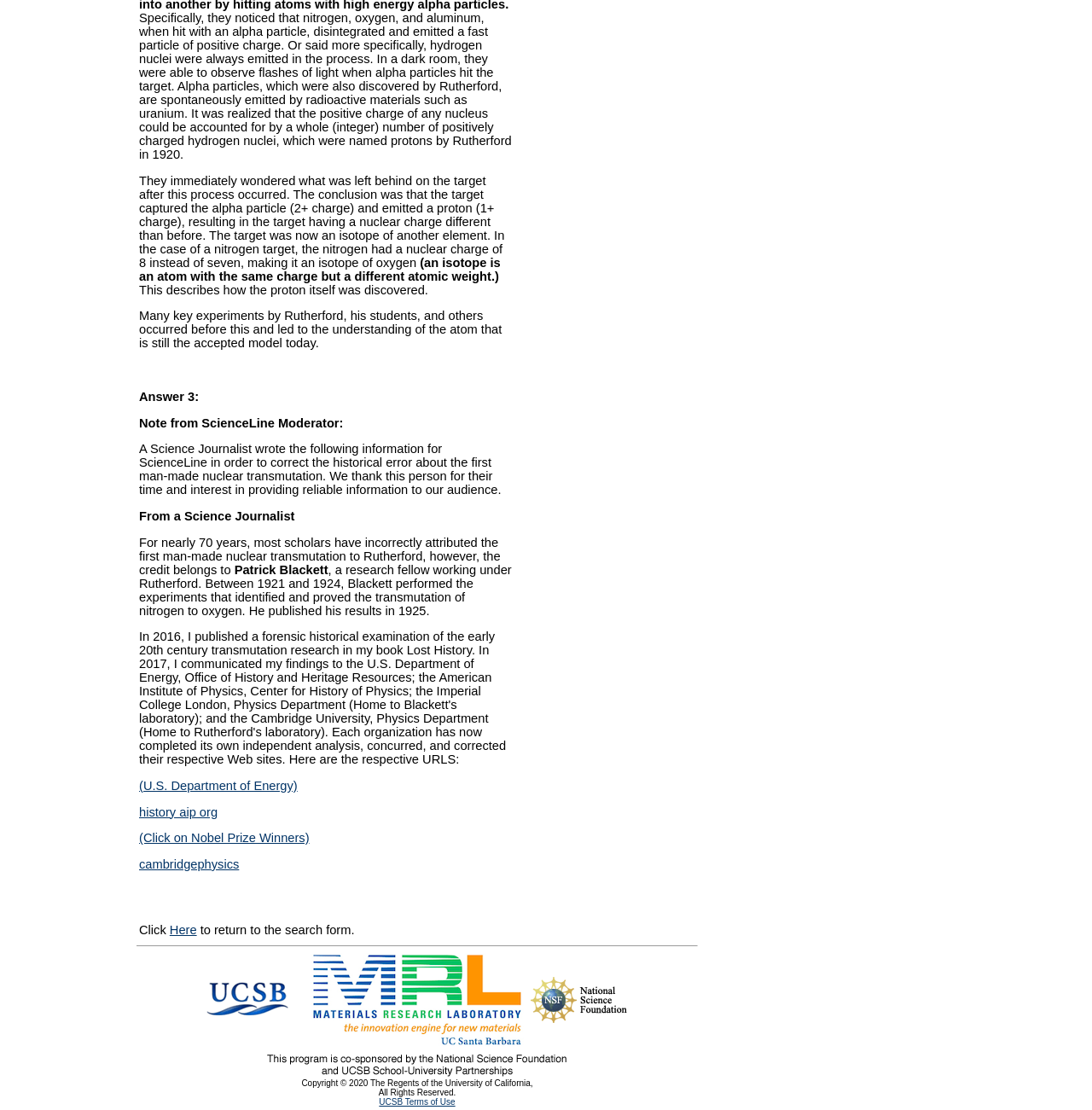Determine the bounding box coordinates of the UI element described by: "alt="Materials Research Laboratory"".

[0.284, 0.933, 0.48, 0.945]